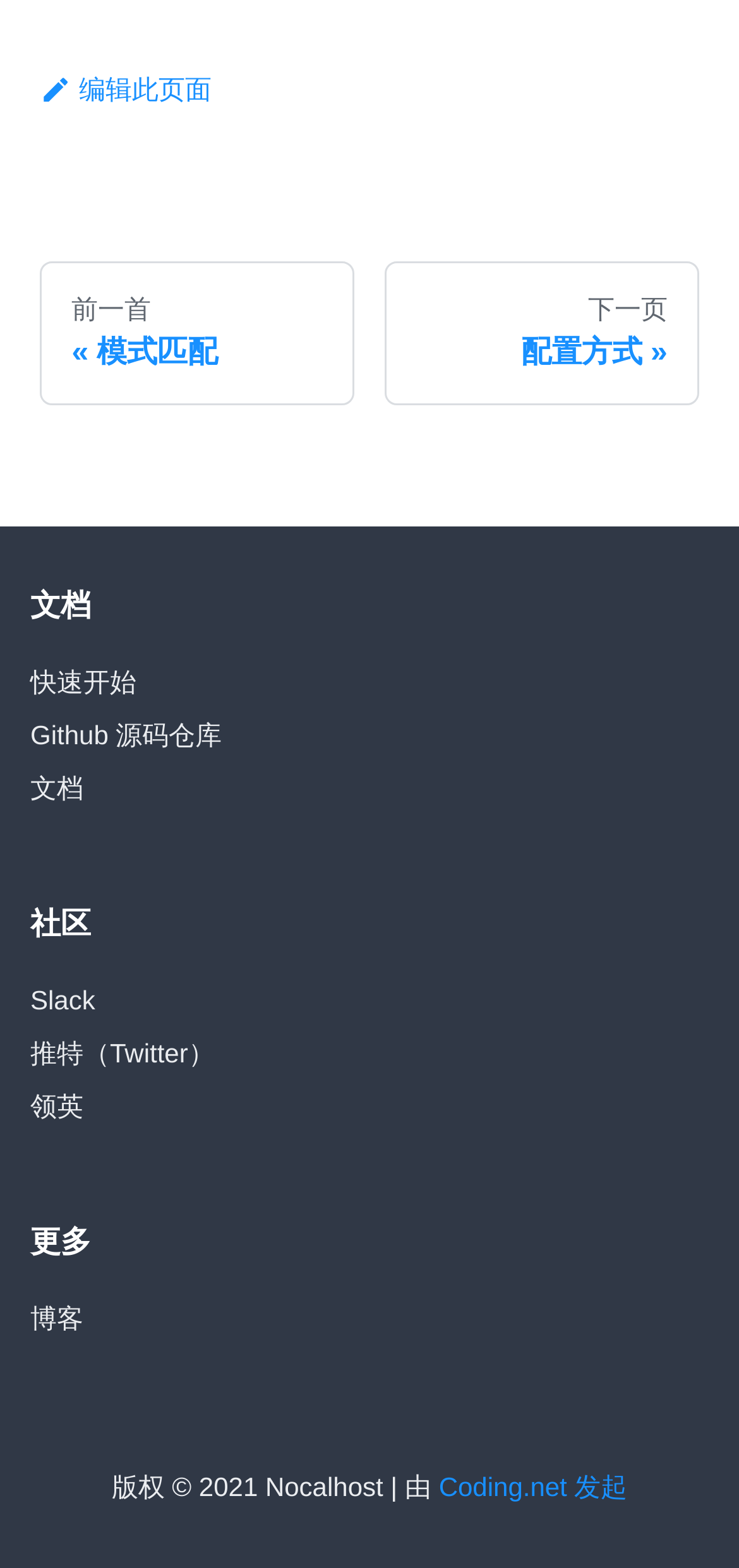Examine the screenshot and answer the question in as much detail as possible: How many links are there in the content section?

I counted the number of link elements within the content section, which starts from the element with the text '文档' and ends at the element with the text '版权 © 2021 Nocalhost | 由'. There are 7 link elements in total.